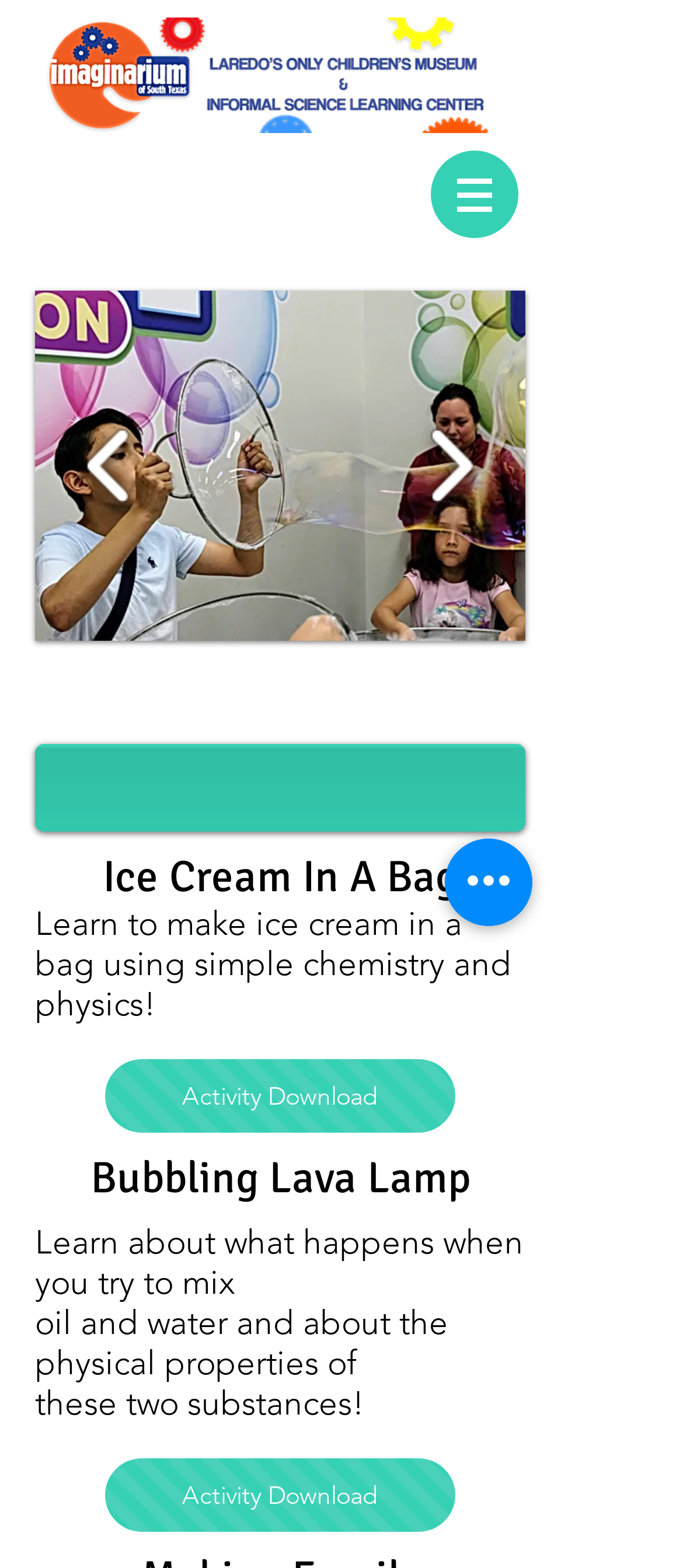What is the text on the button next to the '1/4' static text?
Using the image, give a concise answer in the form of a single word or short phrase.

DSCF1660